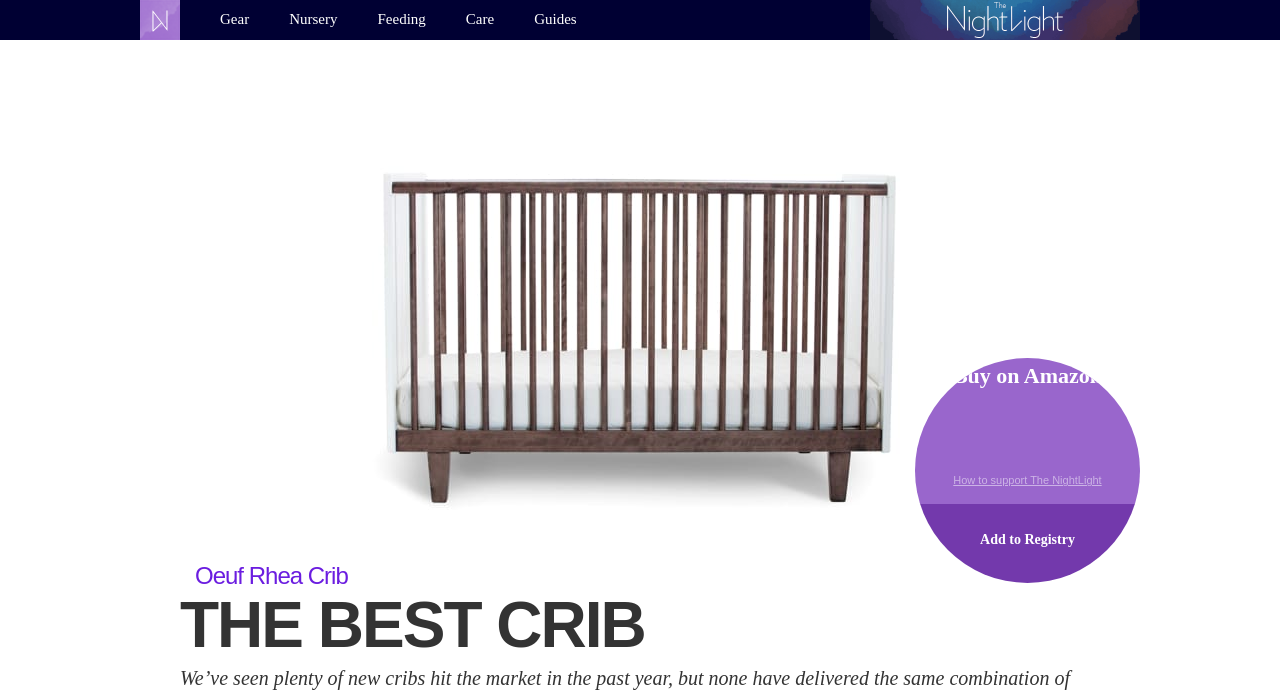Please find and provide the title of the webpage.

THE BEST CRIB